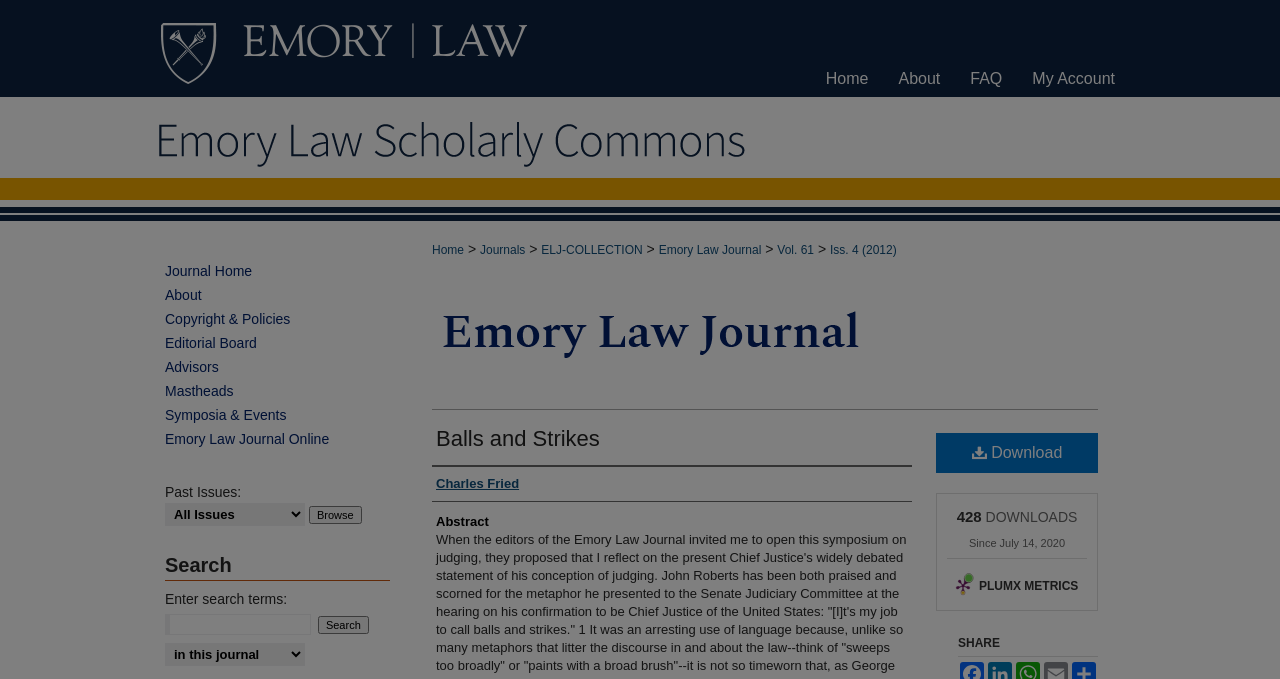Please locate the bounding box coordinates of the region I need to click to follow this instruction: "Go to Emory Law homepage".

[0.118, 0.001, 0.42, 0.141]